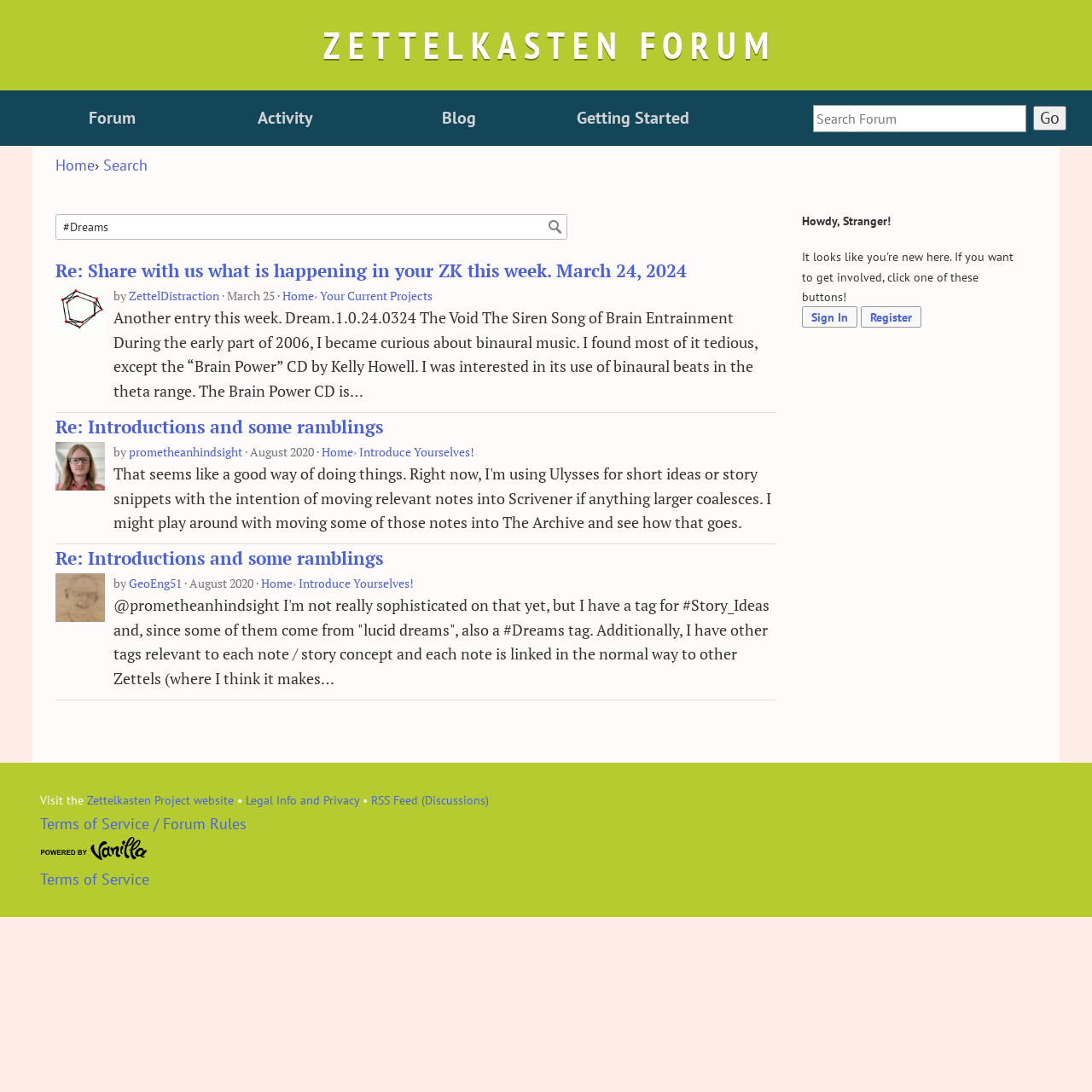Please find and report the bounding box coordinates of the element to click in order to perform the following action: "Search for a topic". The coordinates should be expressed as four float numbers between 0 and 1, in the format [left, top, right, bottom].

[0.659, 0.095, 0.977, 0.127]